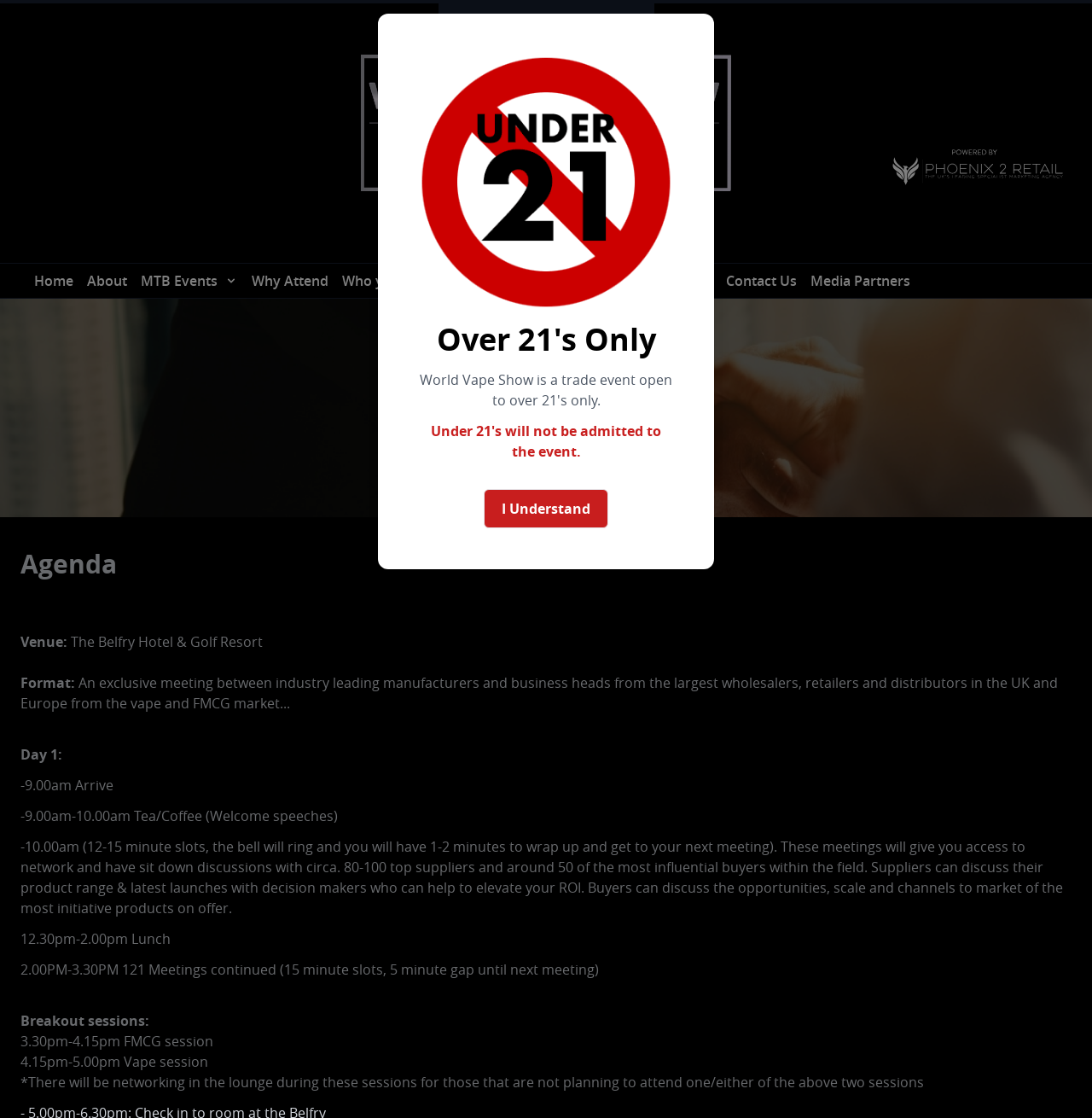Give a succinct answer to this question in a single word or phrase: 
What is the venue of the event?

The Belfry Hotel & Golf Resort